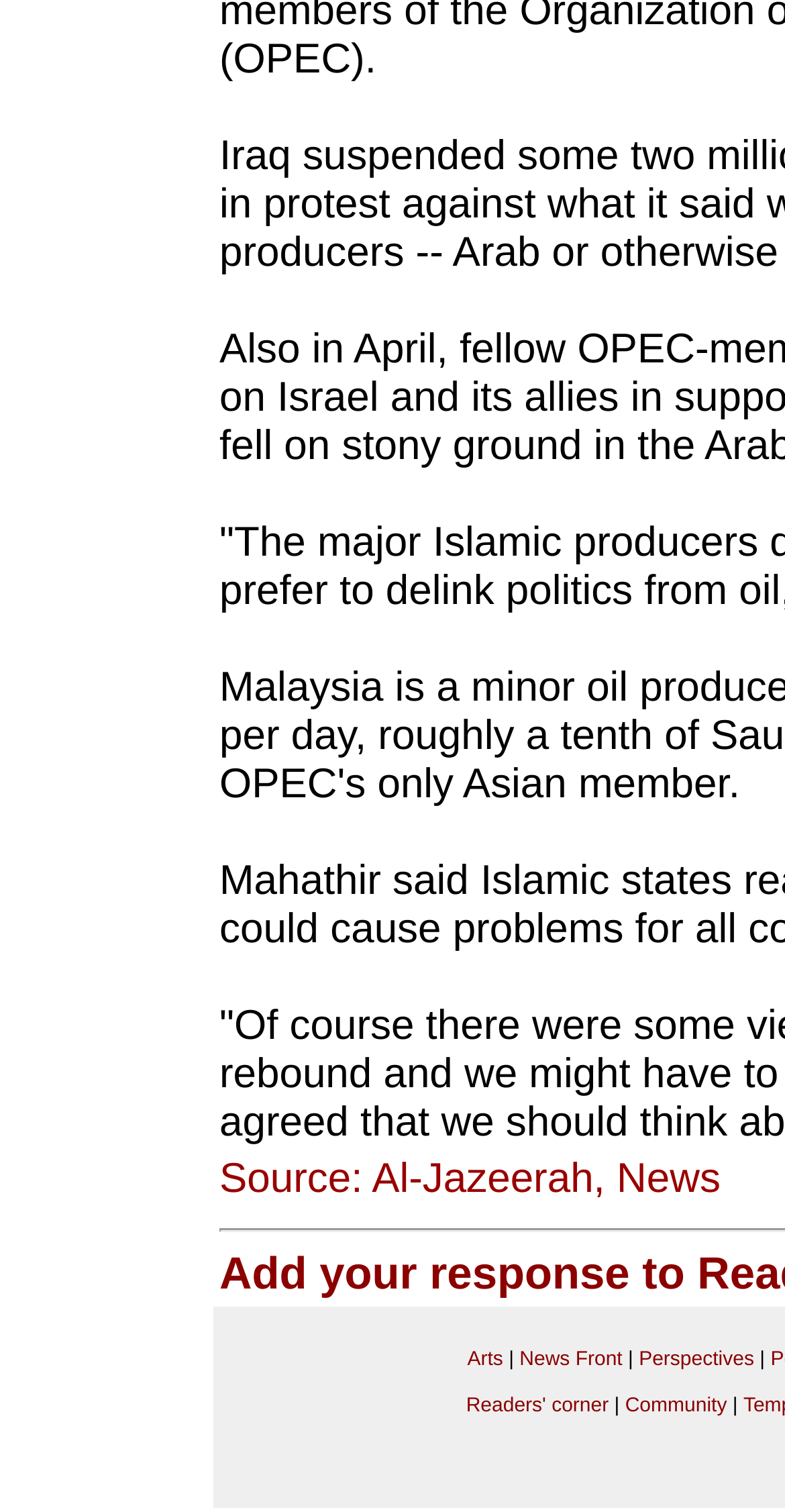How many static text elements are present?
Refer to the image and respond with a one-word or short-phrase answer.

2